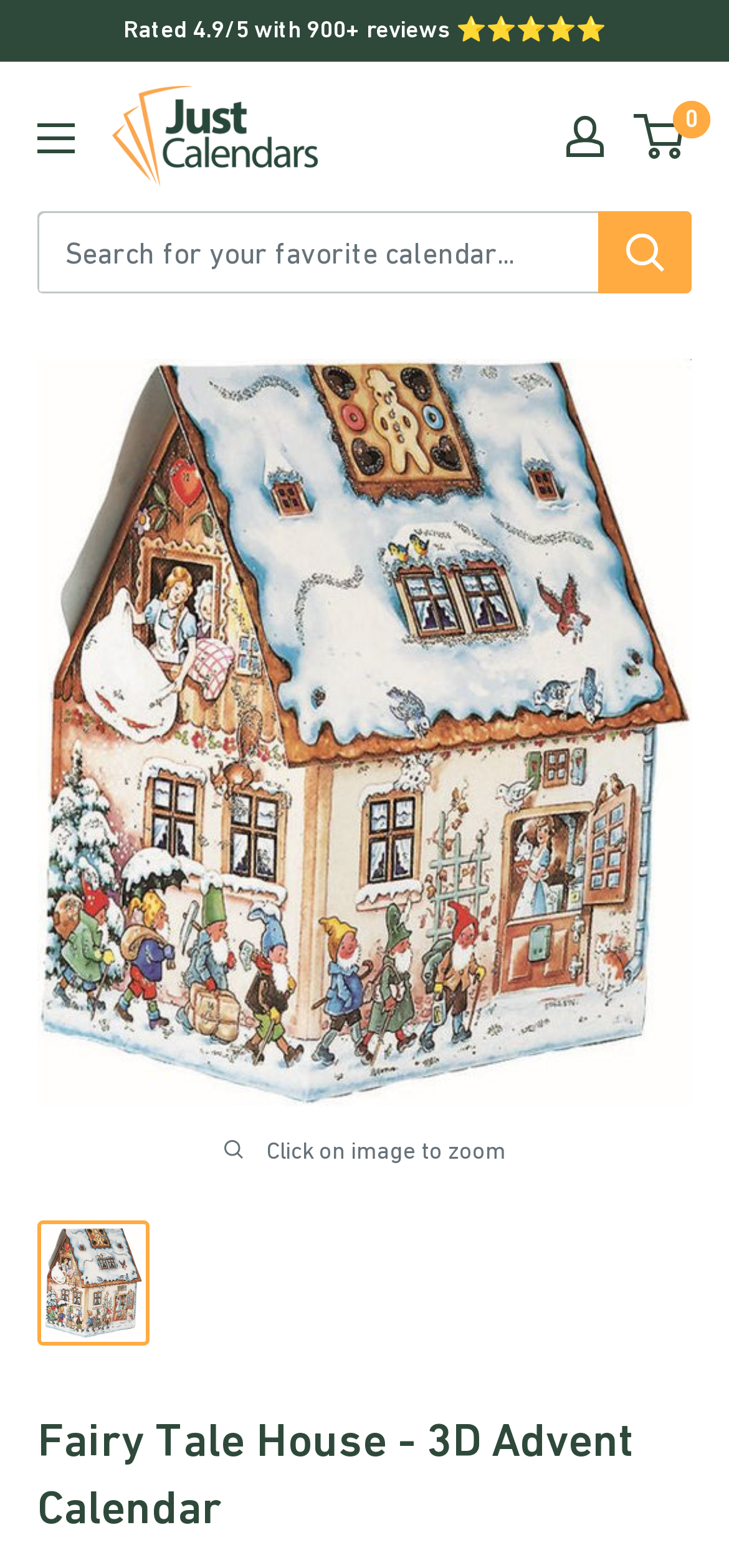Locate the bounding box coordinates of the clickable area to execute the instruction: "Zoom in the image". Provide the coordinates as four float numbers between 0 and 1, represented as [left, top, right, bottom].

[0.051, 0.229, 0.949, 0.705]